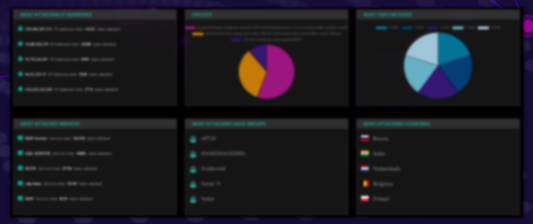What type of information is displayed on the left panel?
Please give a detailed and elaborate explanation in response to the question.

The caption suggests that the left panel seems to list specific attacks or exploits, which are likely related to the active cyber threats being monitored by the dashboard.